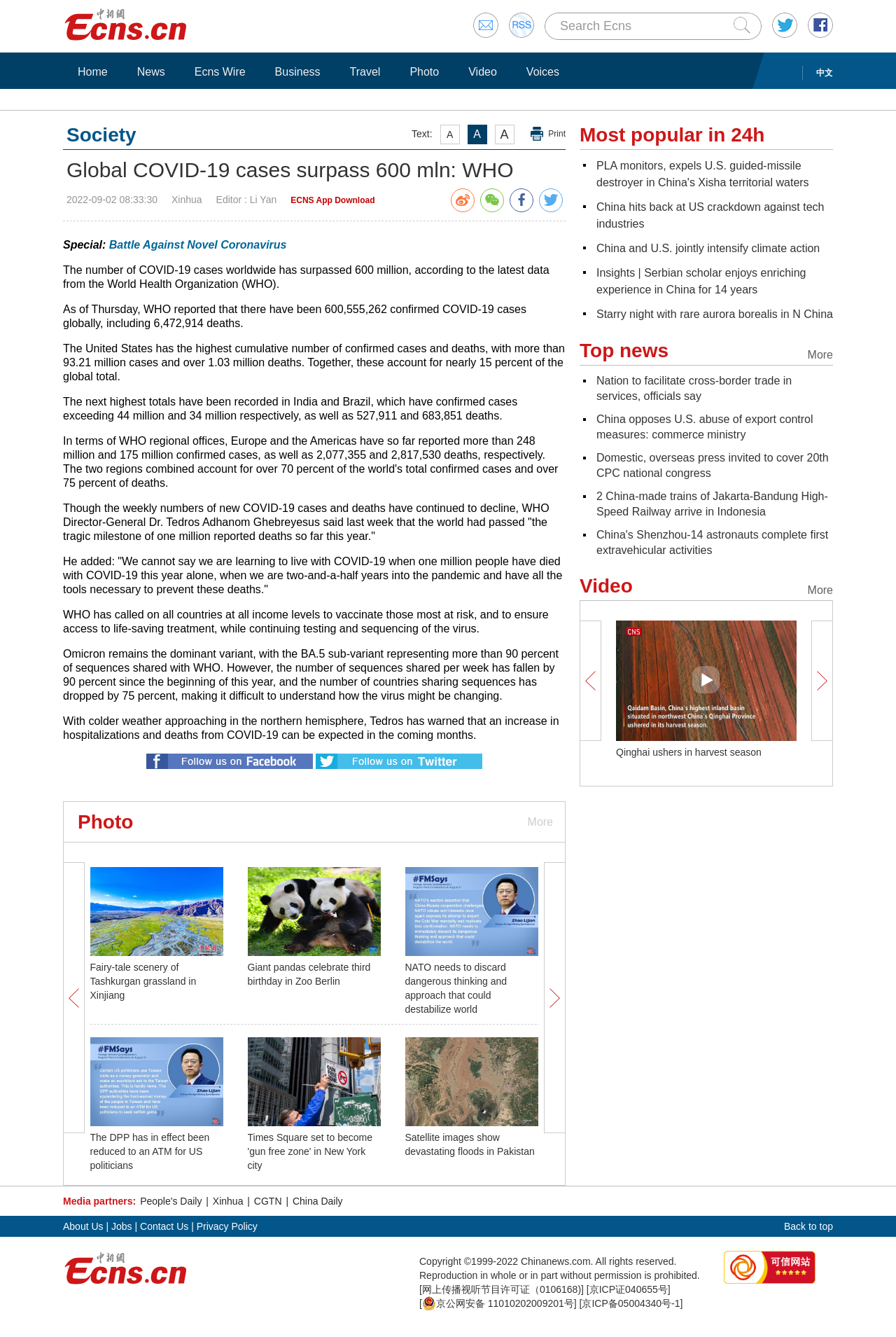Answer briefly with one word or phrase:
What is the current COVID-19 case number?

600 million